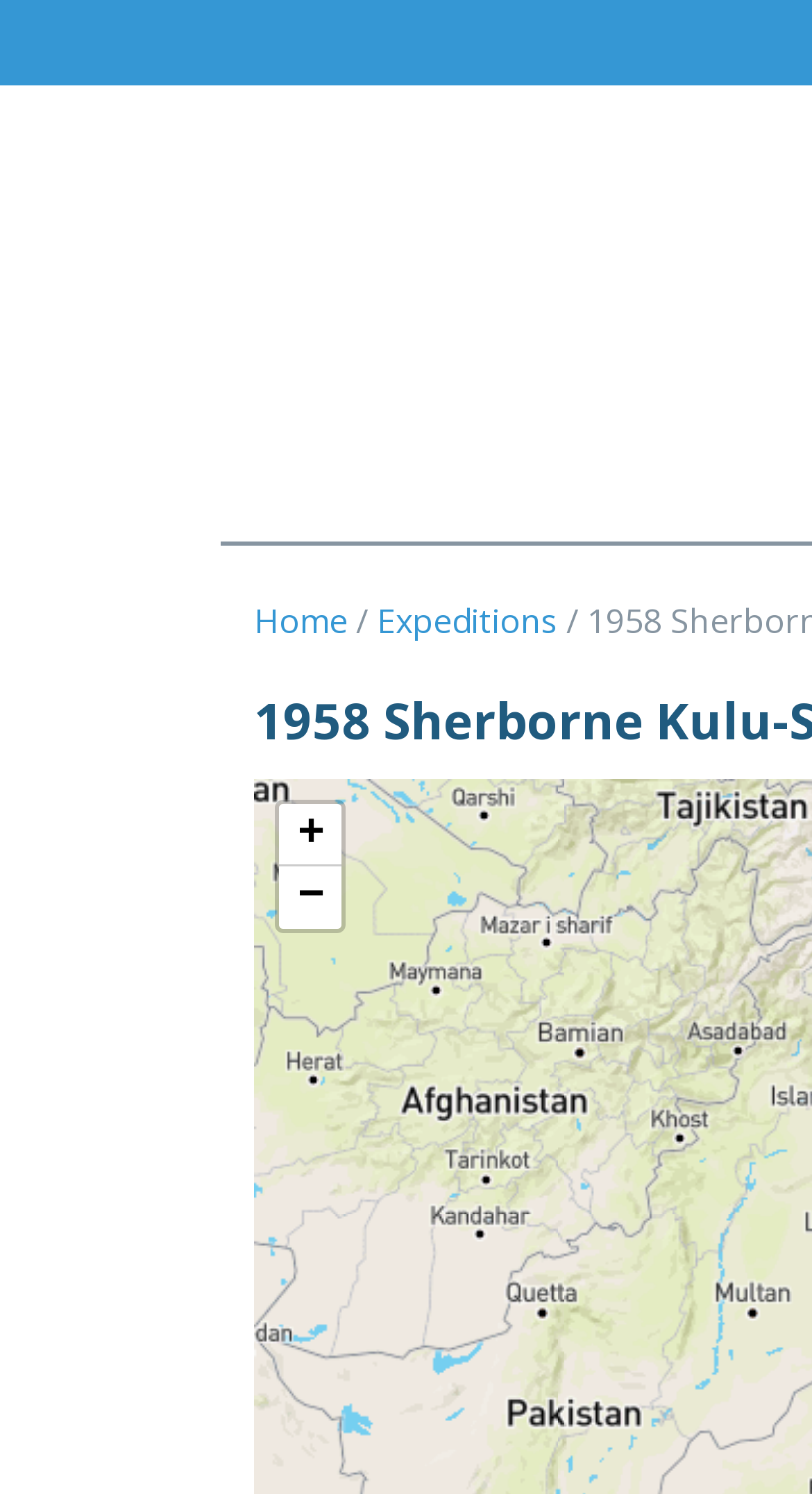Please find and generate the text of the main header of the webpage.

1958 Sherborne Kulu-Spiti